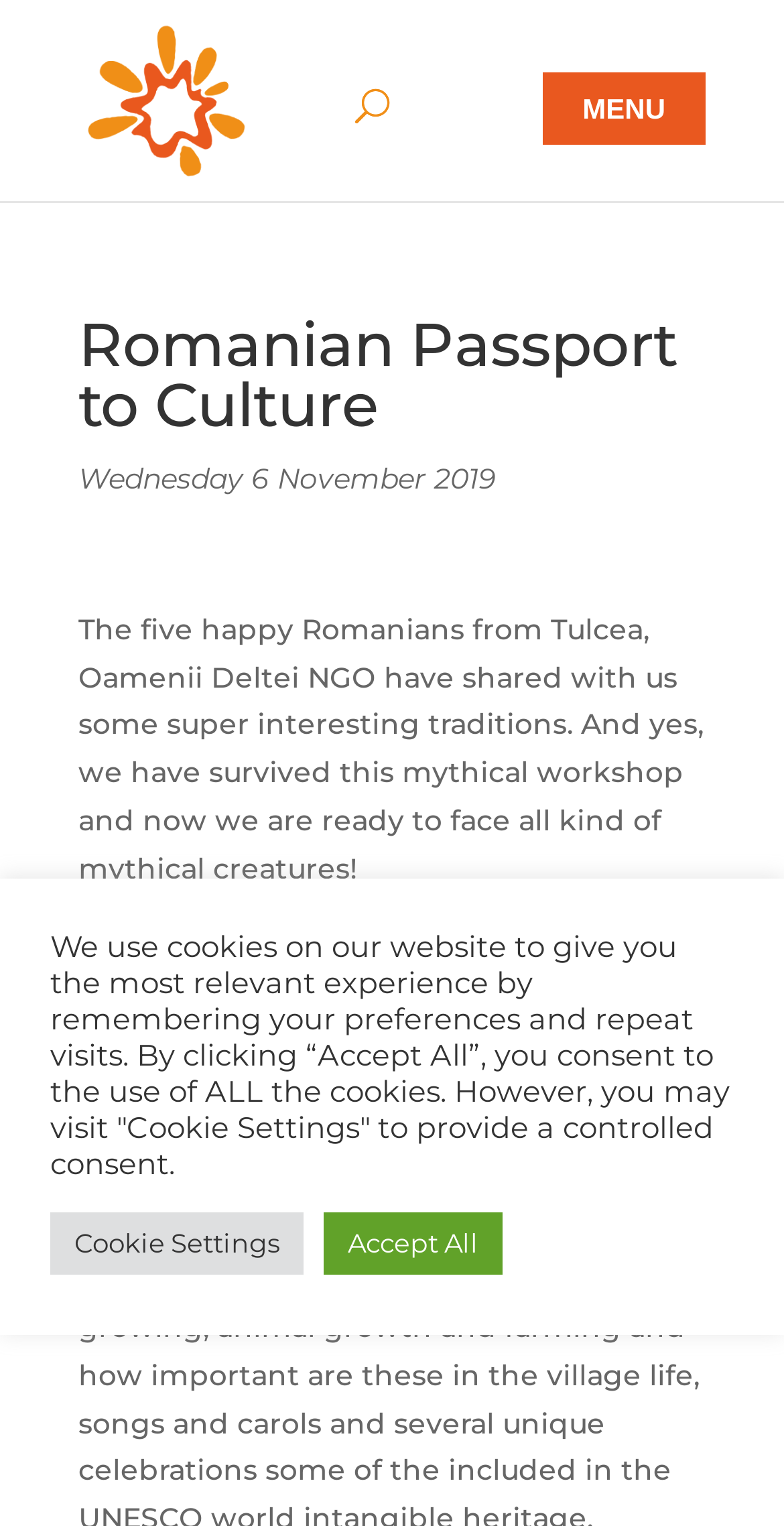Identify and extract the main heading of the webpage.

Romanian Passport to Culture